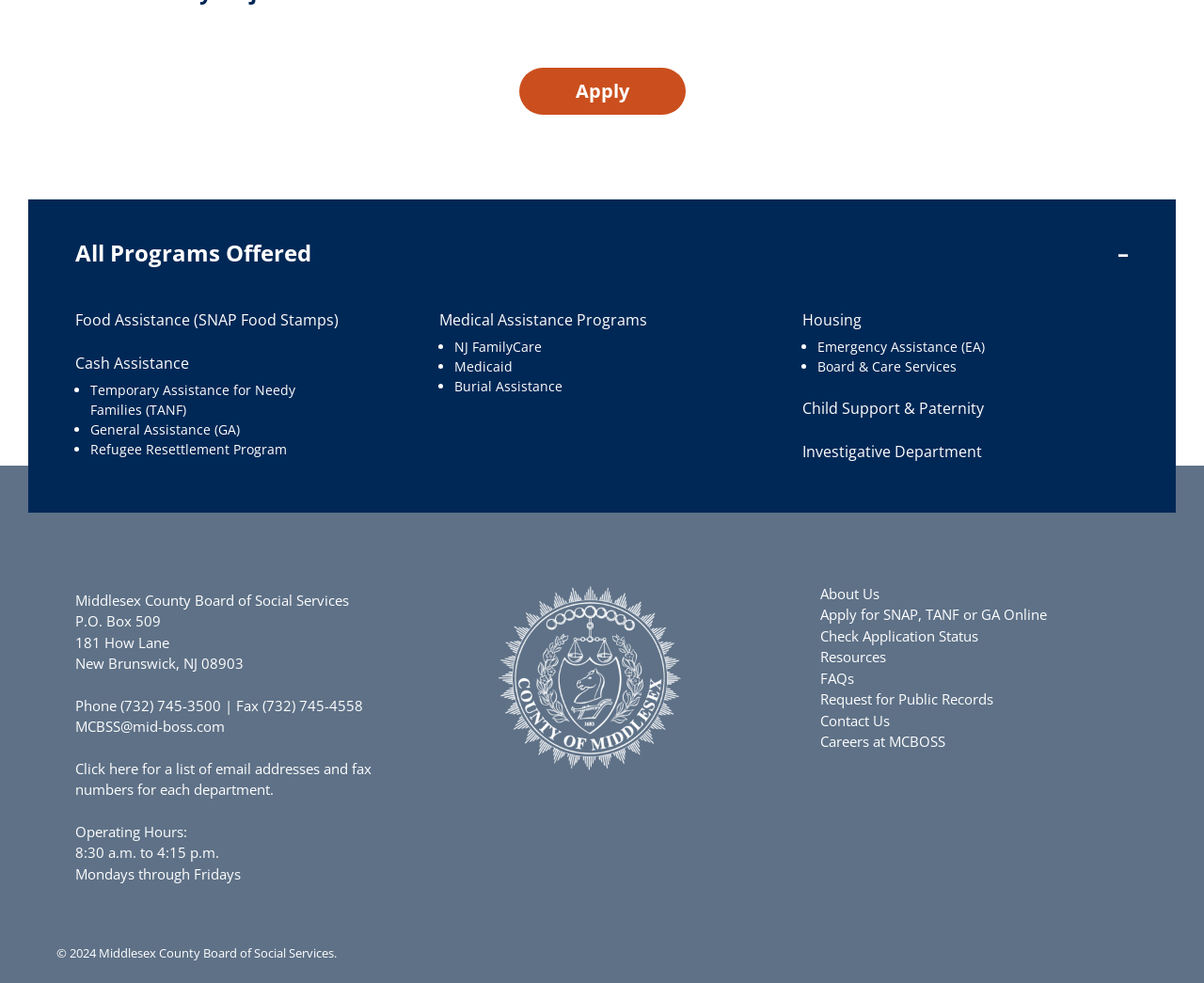Predict the bounding box for the UI component with the following description: "Request for Public Records".

[0.681, 0.702, 0.825, 0.721]